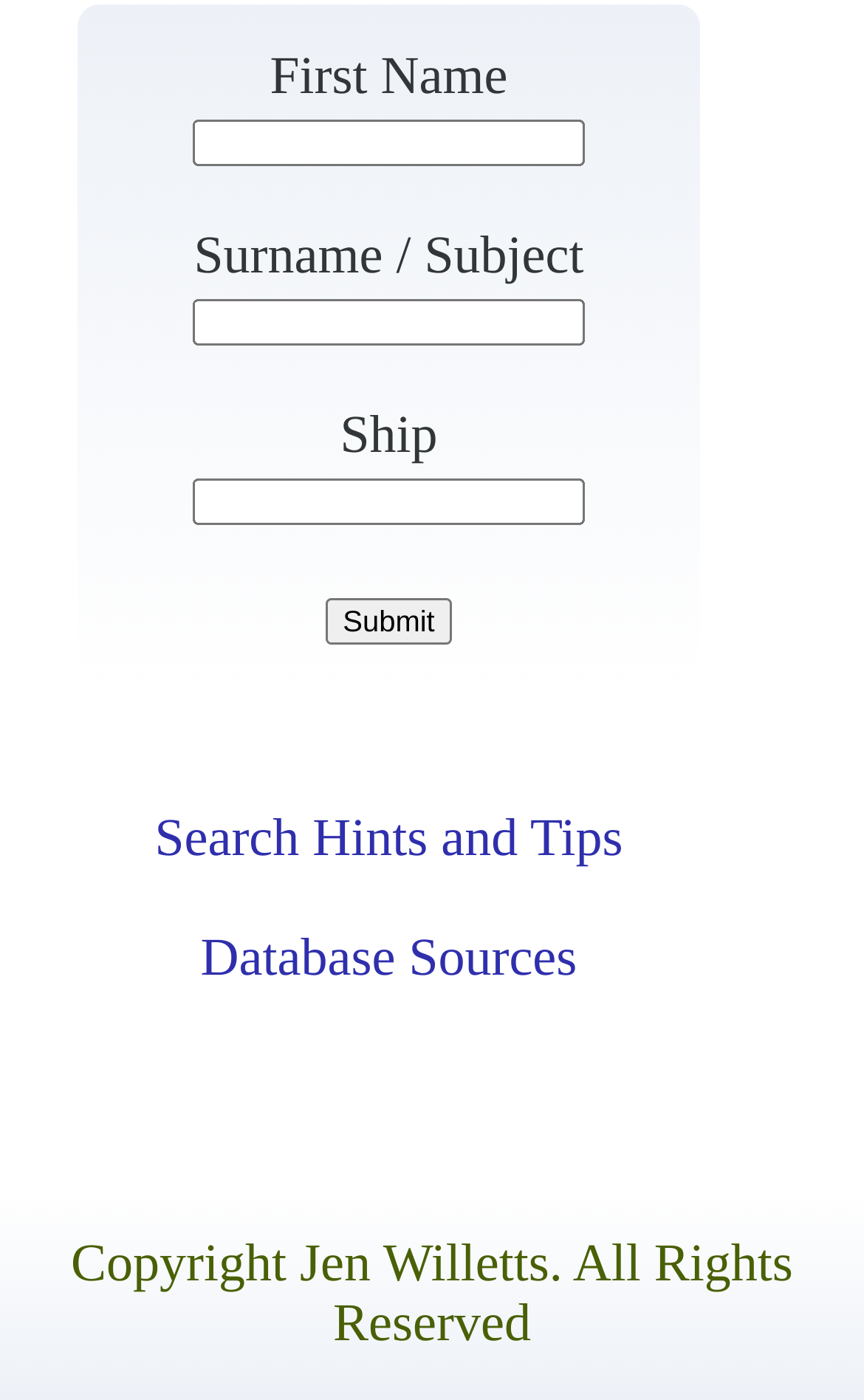Using the details in the image, give a detailed response to the question below:
What is the link 'Search Hints and Tips' for?

The link 'Search Hints and Tips' is likely used to provide users with helpful hints and tips on how to search the database effectively.